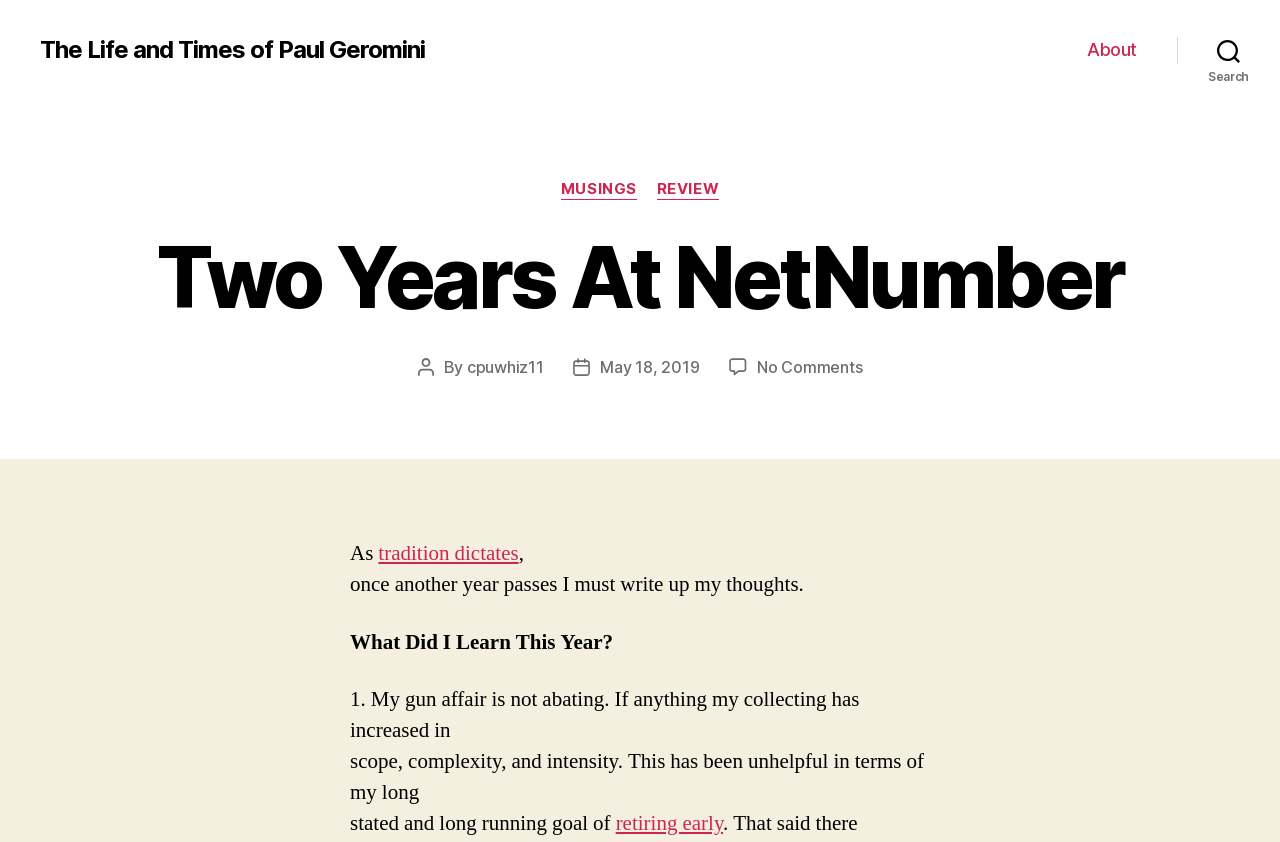What is the topic of the post?
Kindly answer the question with as much detail as you can.

The topic of the post can be inferred by reading the title 'Two Years At NetNumber' and the subsequent text, which appears to be a reflection on the author's experience at NetNumber over the past two years.